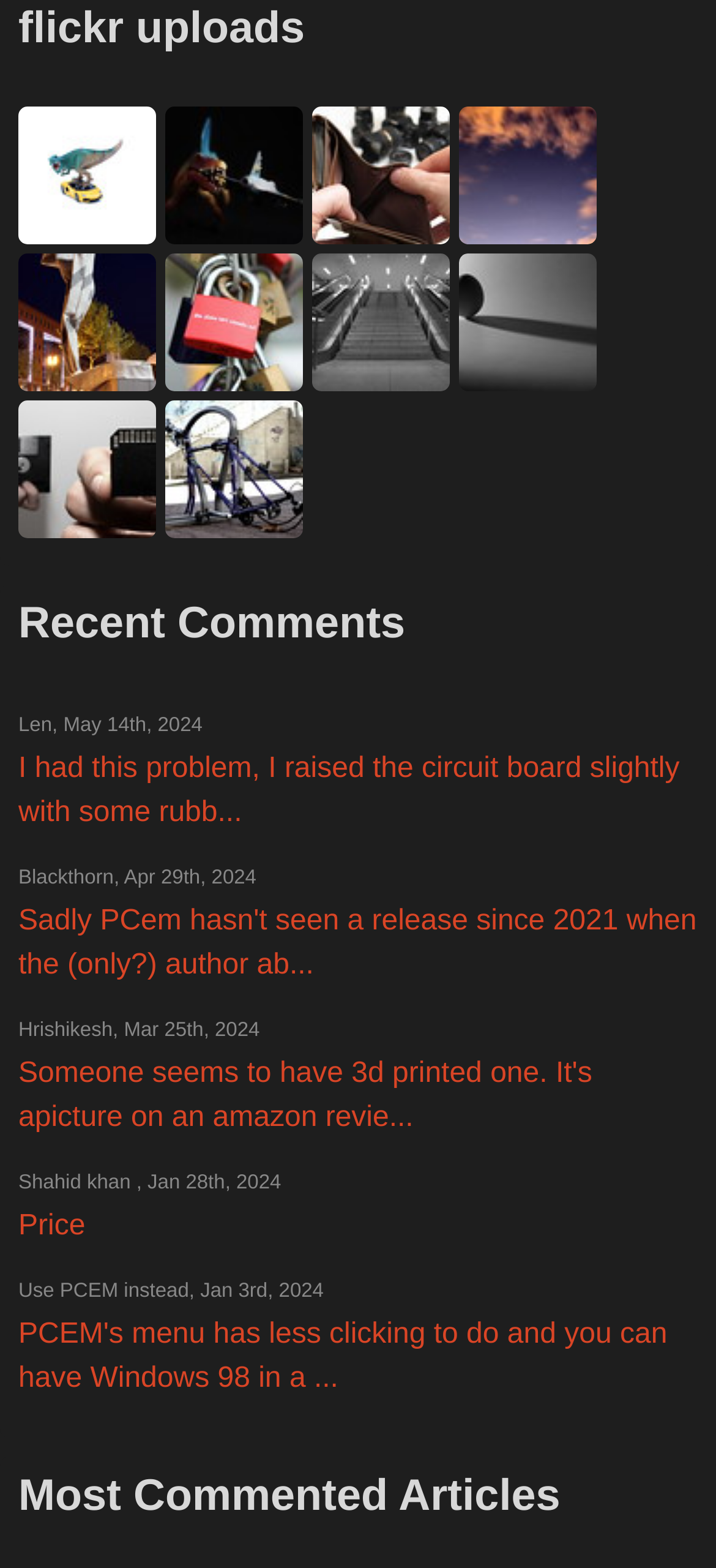Please determine the bounding box coordinates for the element that should be clicked to follow these instructions: "explore related articles".

None